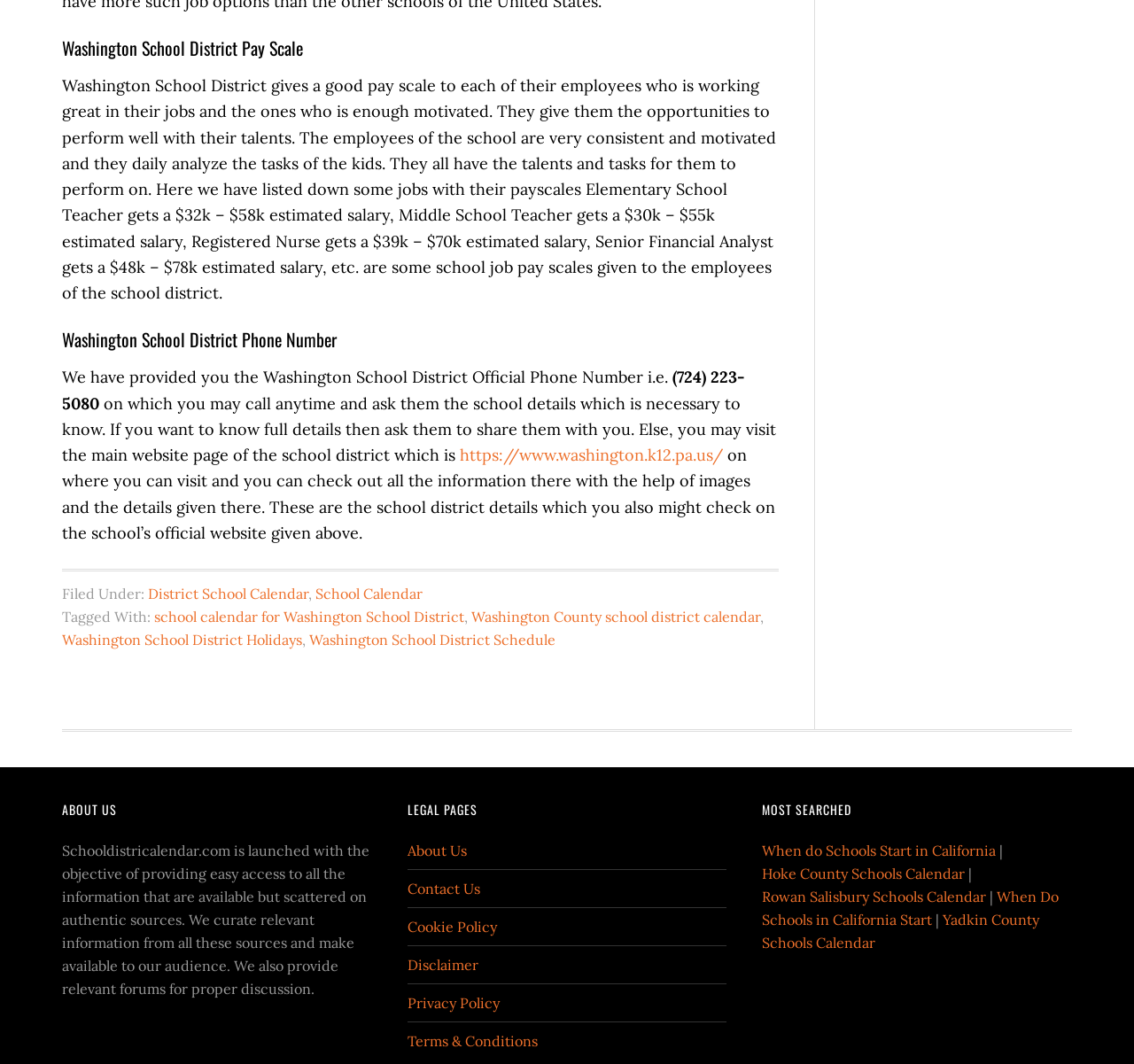Pinpoint the bounding box coordinates of the area that must be clicked to complete this instruction: "Click the German Wine Group Logo".

None